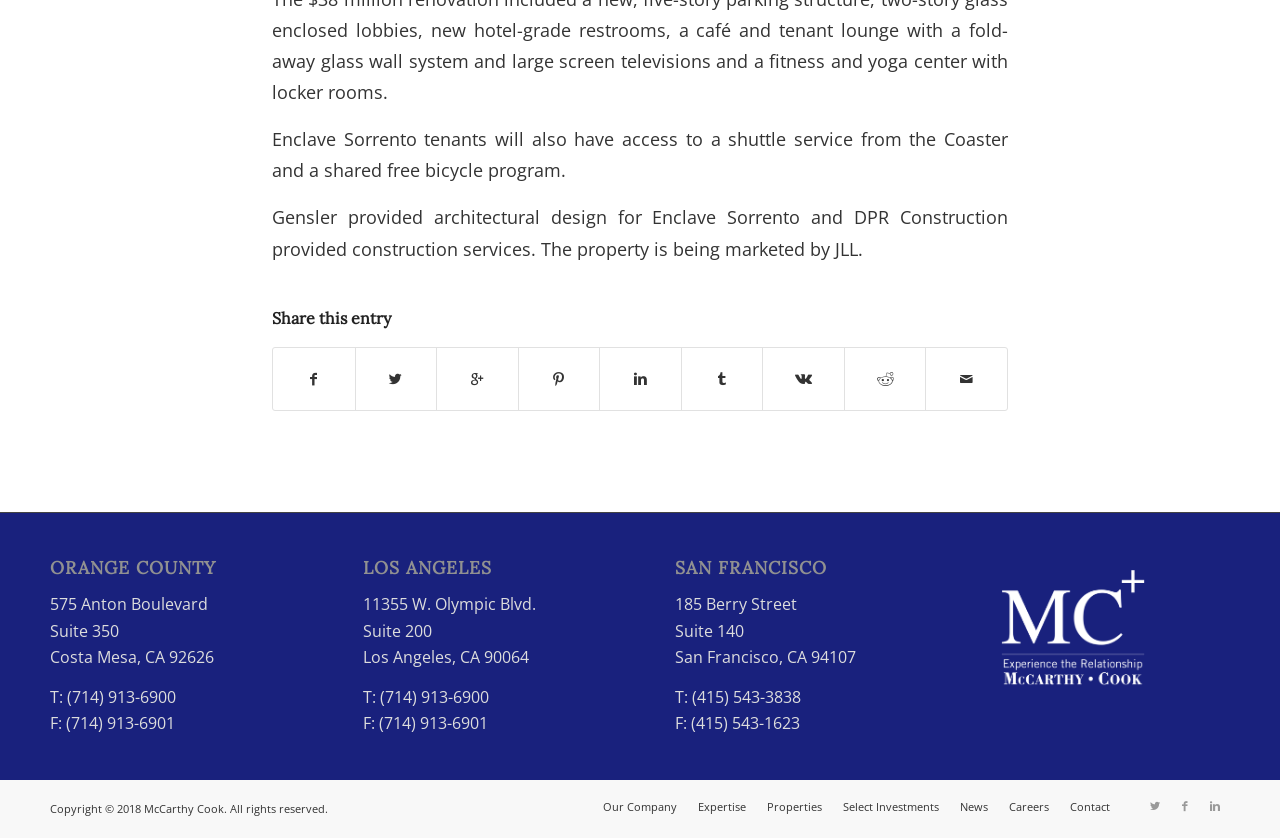Determine the bounding box for the described HTML element: "Share on Pinterest". Ensure the coordinates are four float numbers between 0 and 1 in the format [left, top, right, bottom].

[0.405, 0.415, 0.468, 0.49]